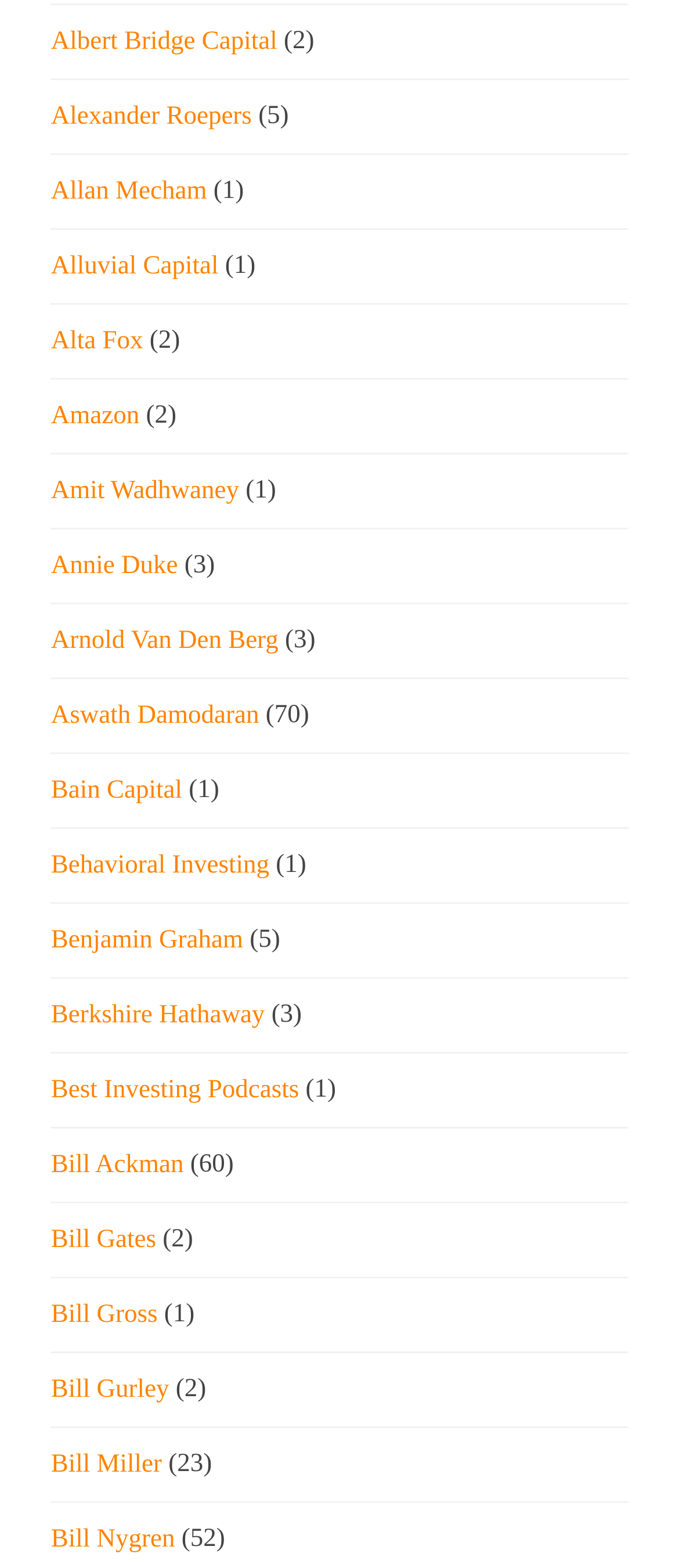Please find the bounding box coordinates of the element that must be clicked to perform the given instruction: "Open navigation menu". The coordinates should be four float numbers from 0 to 1, i.e., [left, top, right, bottom].

None